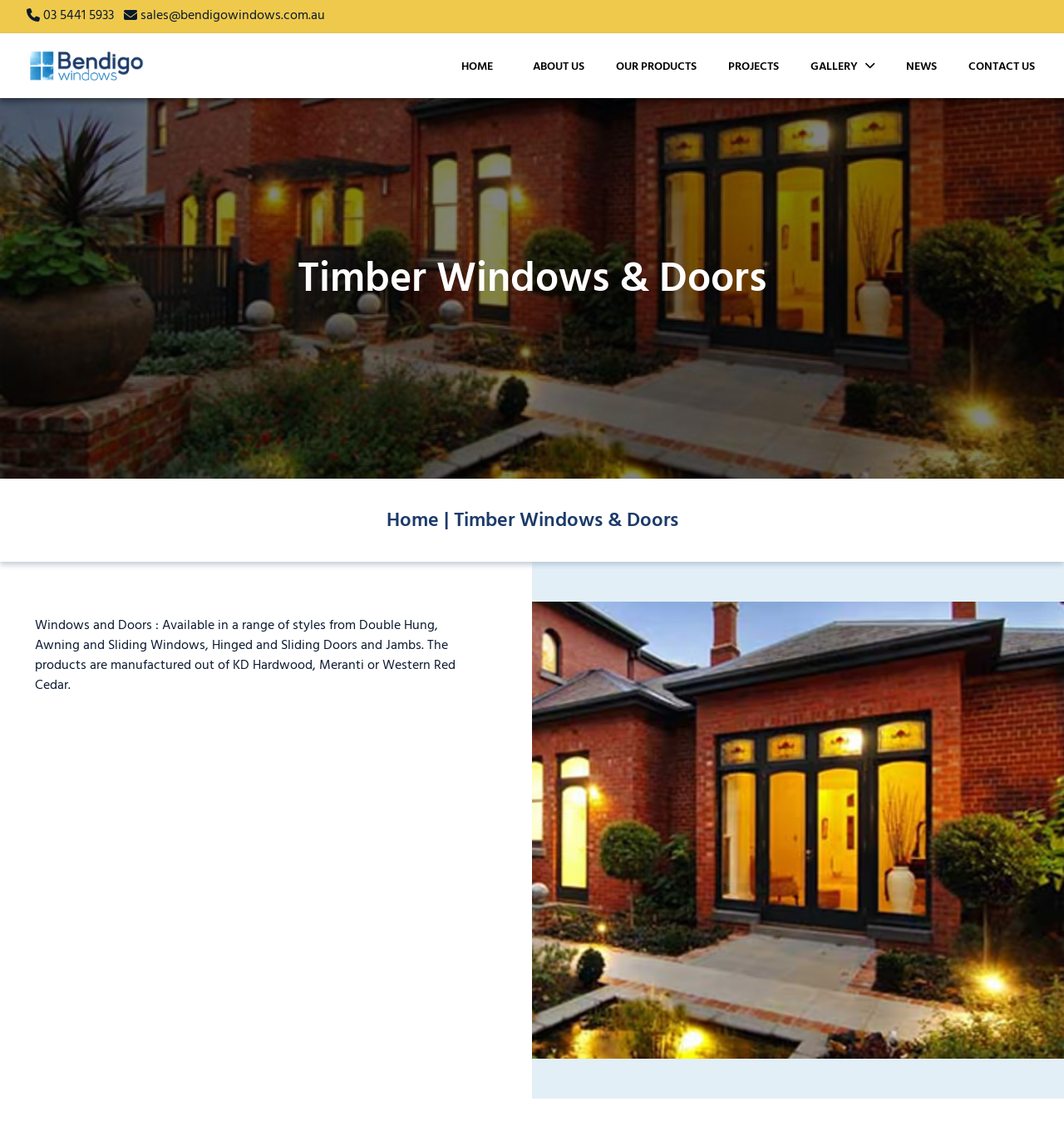What type of materials are used to manufacture products?
Answer the question with a single word or phrase derived from the image.

KD Hardwood, Meranti or Western Red Cedar